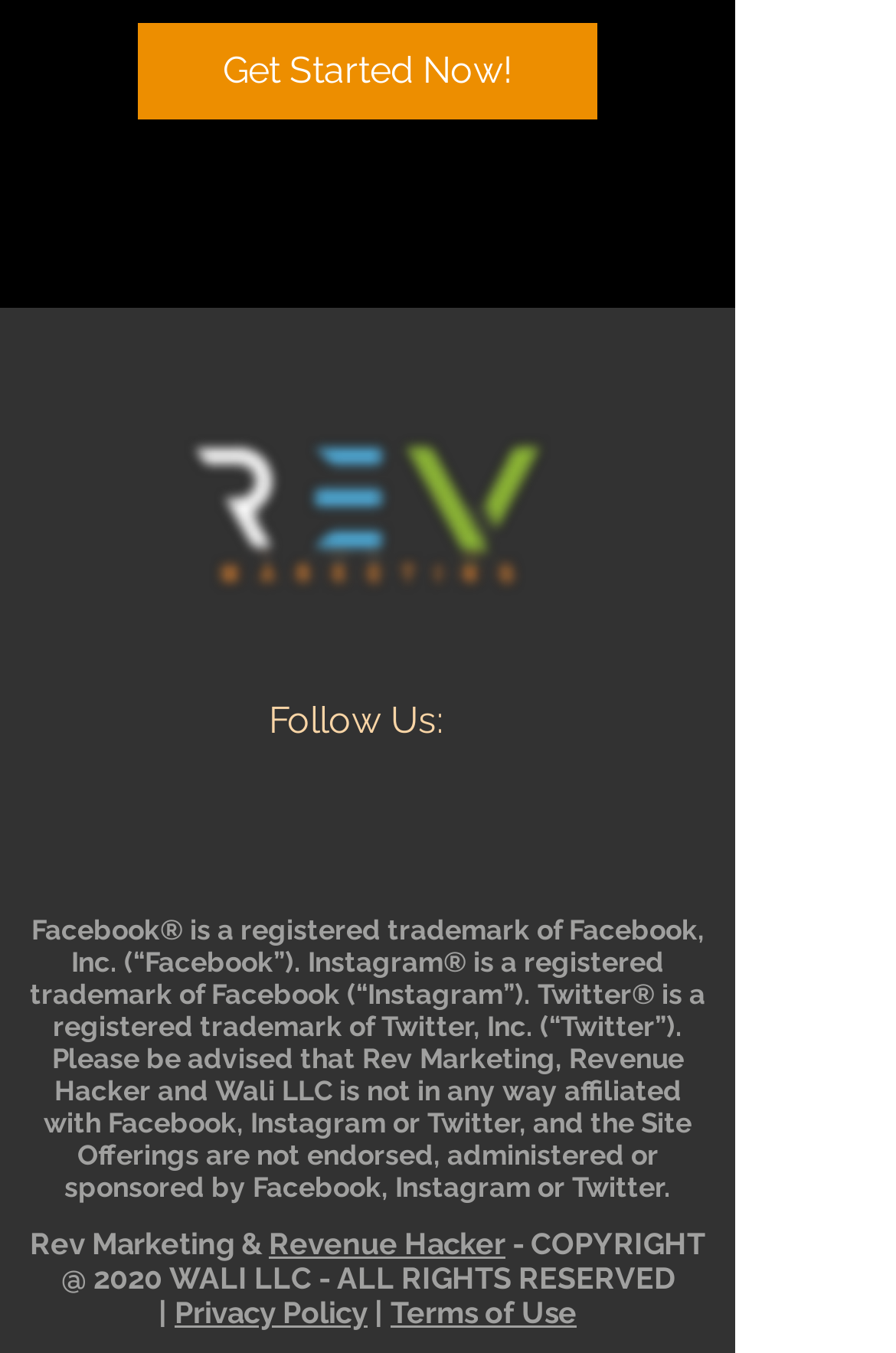Using the details from the image, please elaborate on the following question: How many links are there in the footer section?

In the footer section, there are three links, namely 'Revenue Hacker', 'Privacy Policy', and 'Terms of Use', which can be identified by their respective link texts.